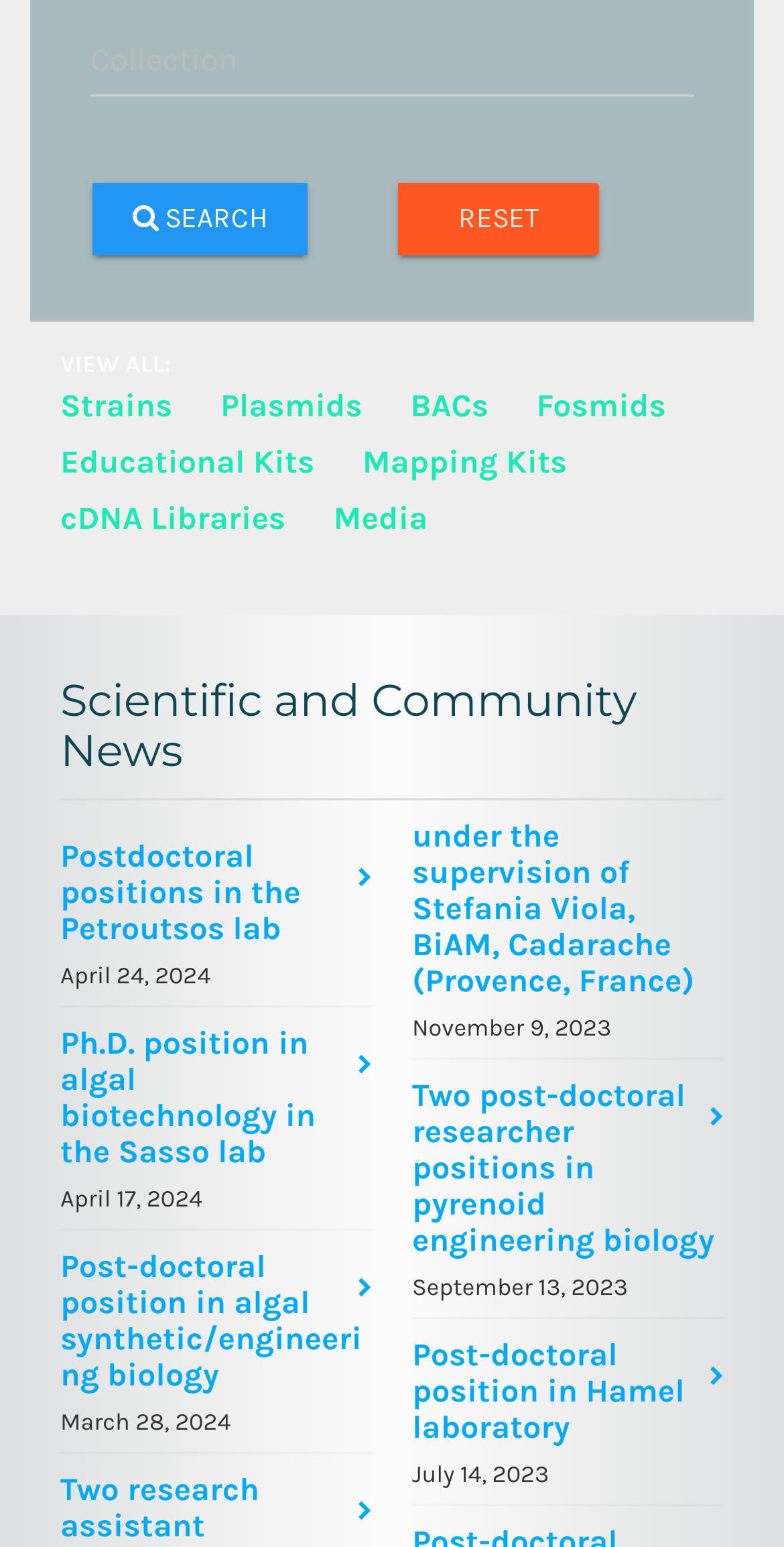Look at the image and answer the question in detail:
What is the first option in the combobox?

The combobox is located at the top of the webpage, and its first option is 'Collection', which is indicated by the StaticText element with OCR text 'Collection'.